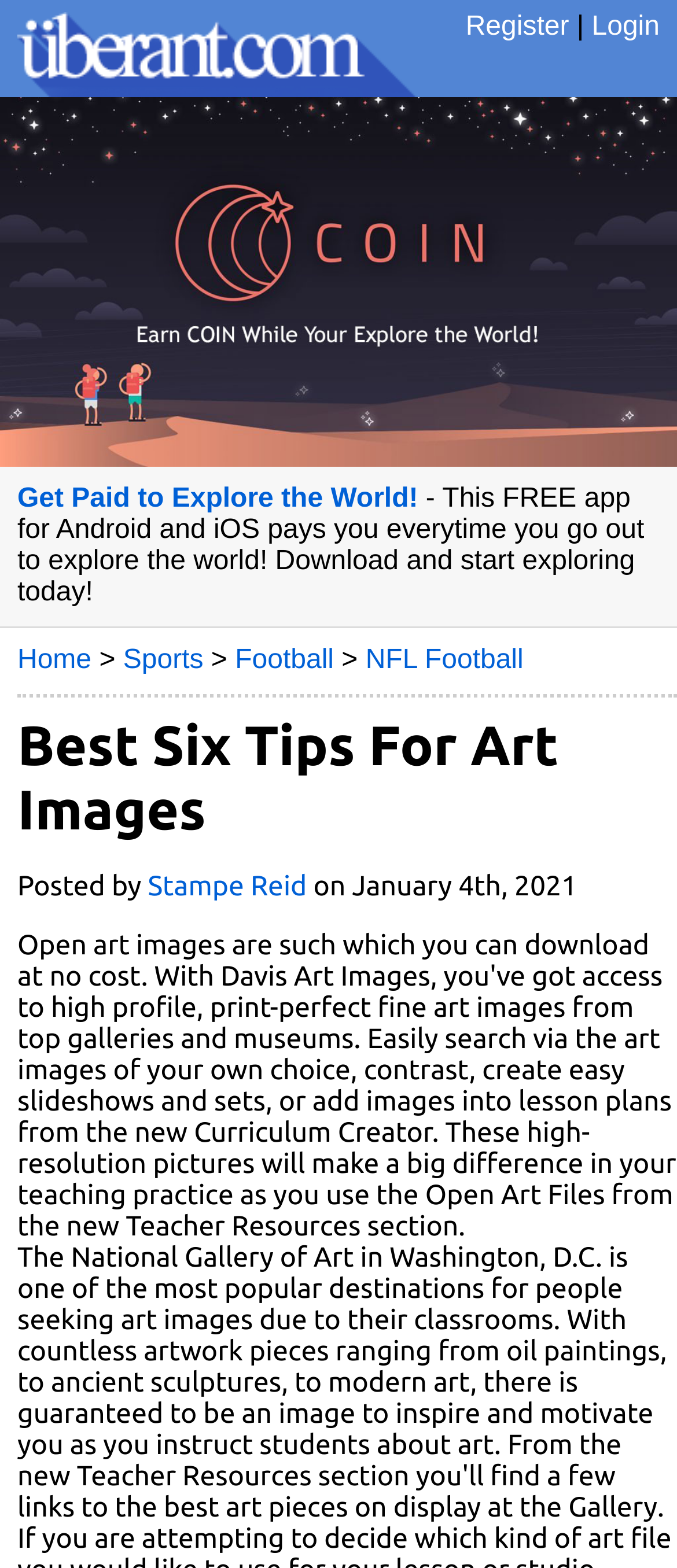Extract the bounding box for the UI element that matches this description: "parent_node: Register | Login title="Uberant"".

[0.0, 0.048, 0.615, 0.066]